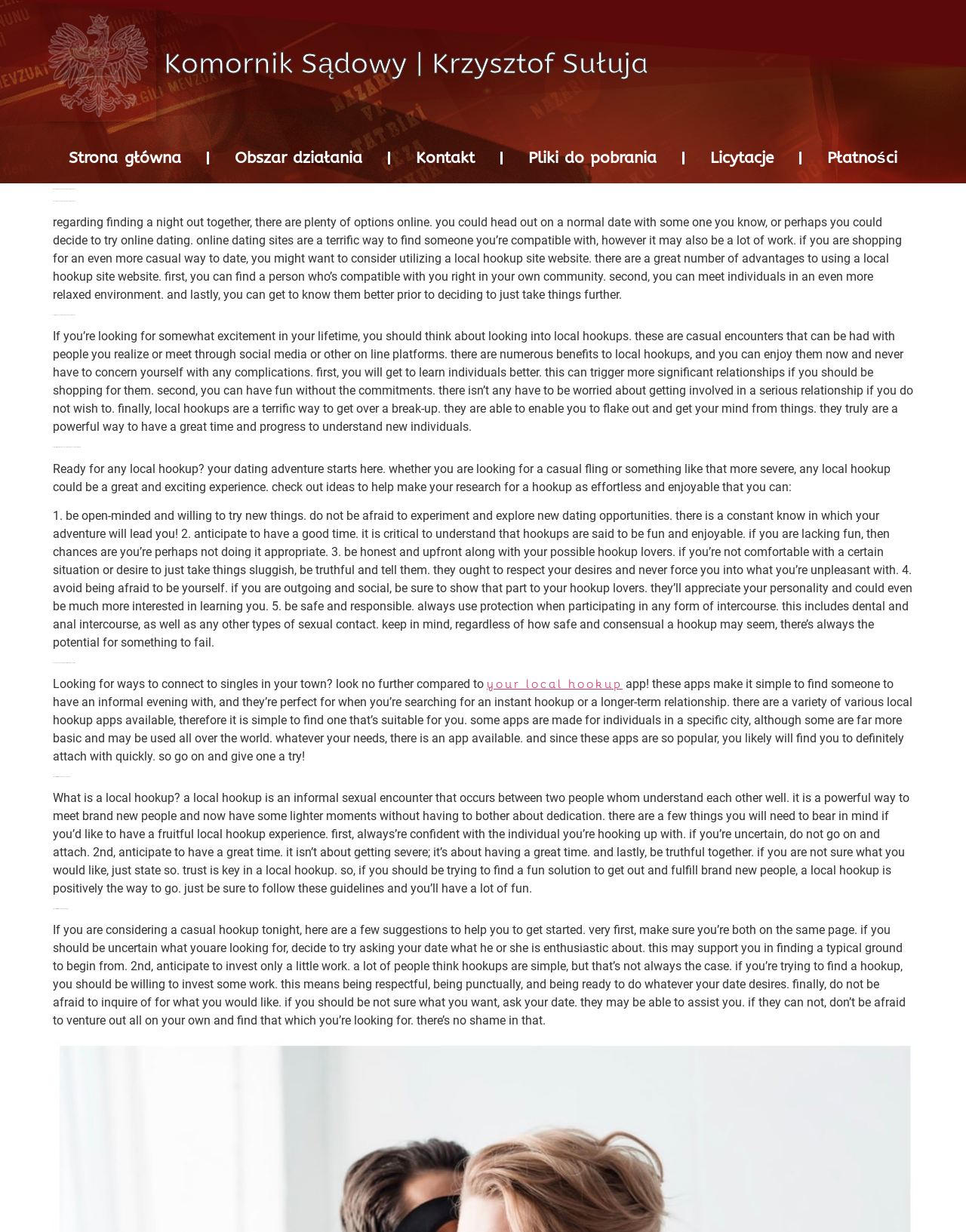Determine the title of the webpage and give its text content.

H2 – why choose a local hookup site website?